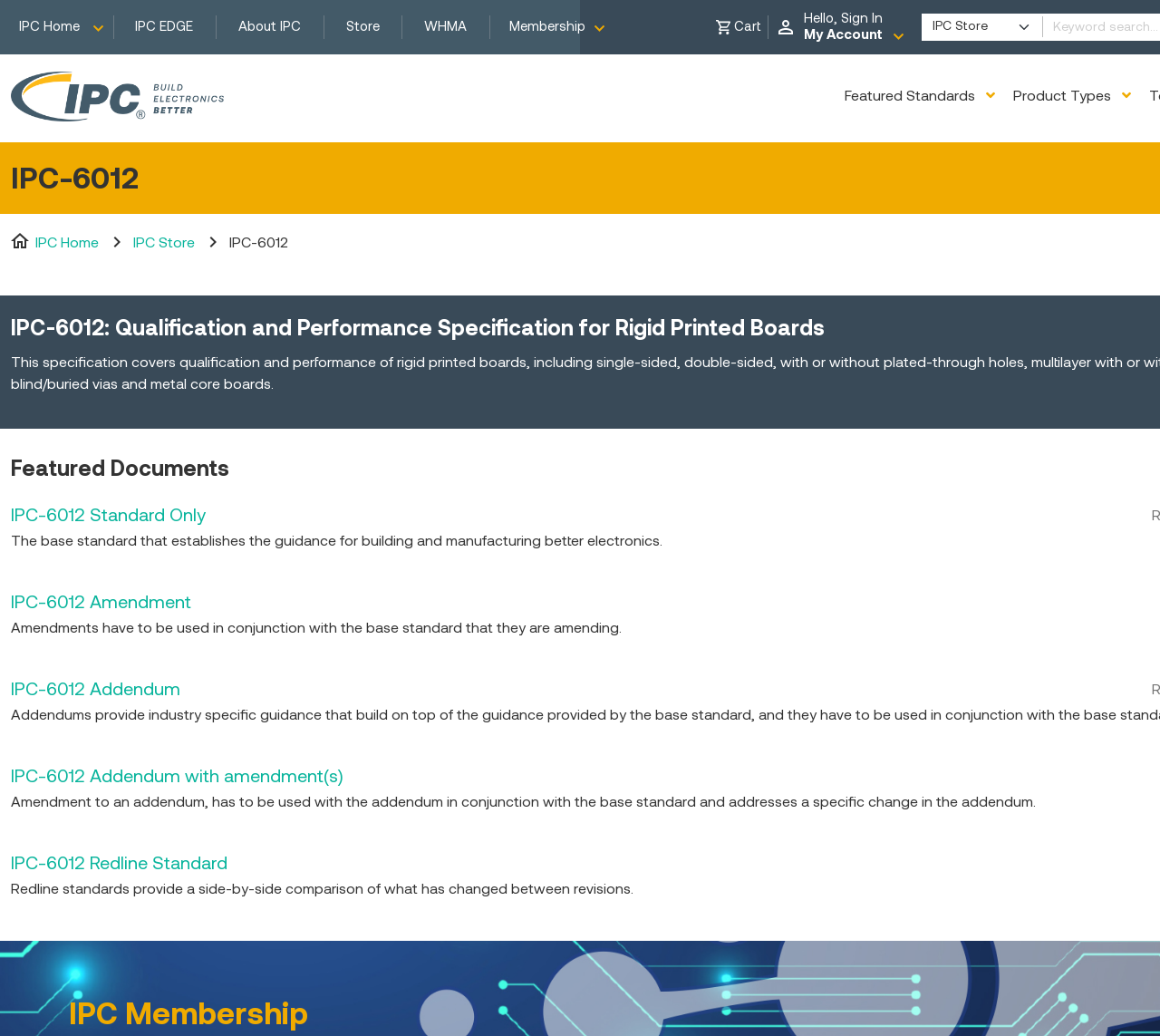Please give the bounding box coordinates of the area that should be clicked to fulfill the following instruction: "View Cart". The coordinates should be in the format of four float numbers from 0 to 1, i.e., [left, top, right, bottom].

[0.611, 0.016, 0.655, 0.036]